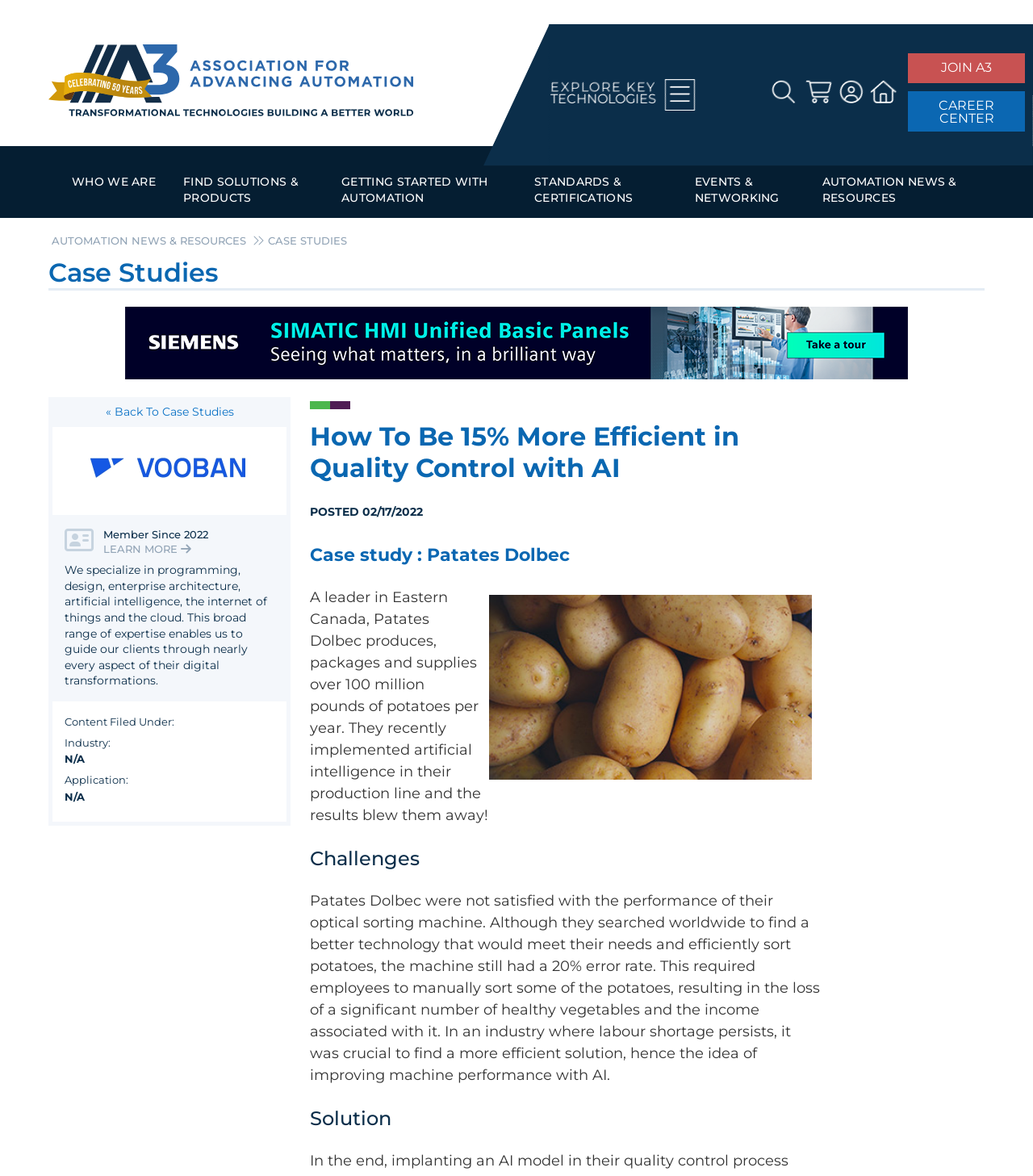What is the y-coordinate of the top of the link 'JOIN A3'?
Look at the image and respond with a one-word or short phrase answer.

0.045